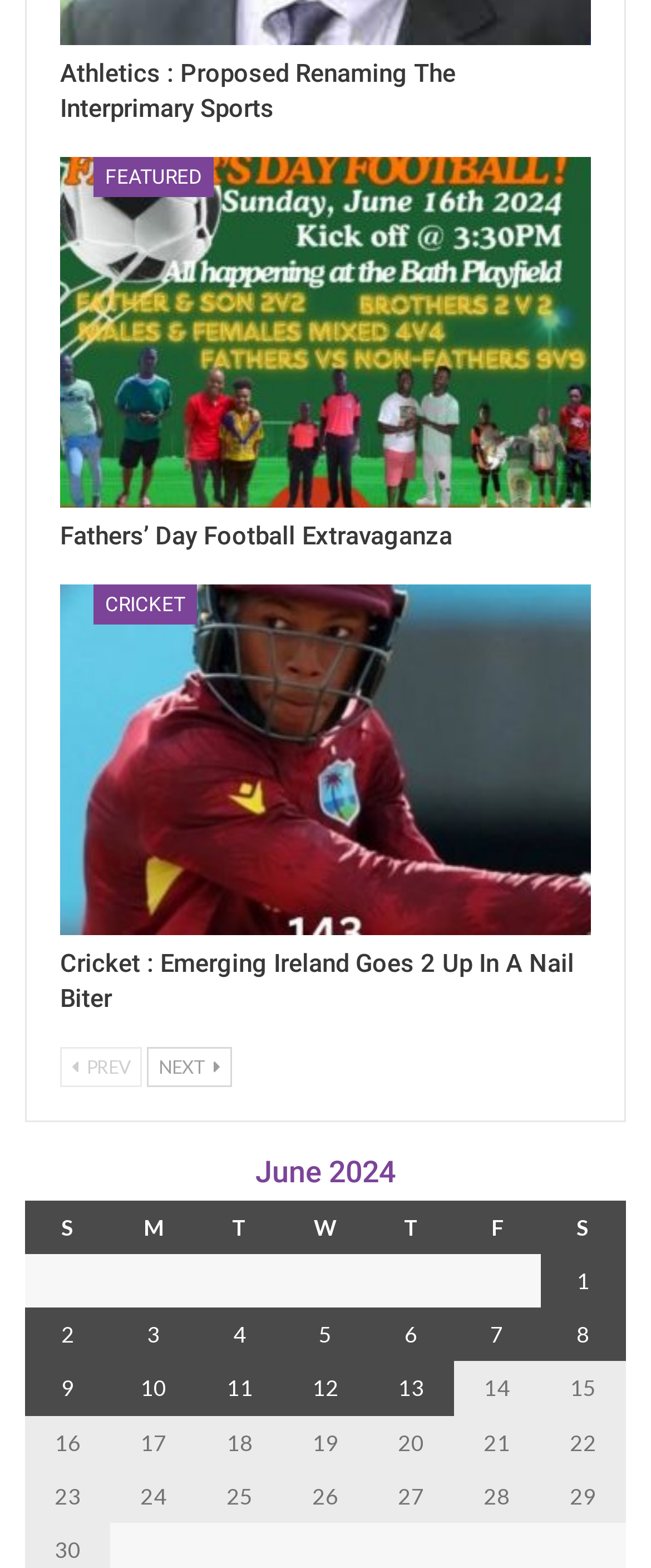What is the date of the first post in the table?
Using the image as a reference, give a one-word or short phrase answer.

1 June 2024